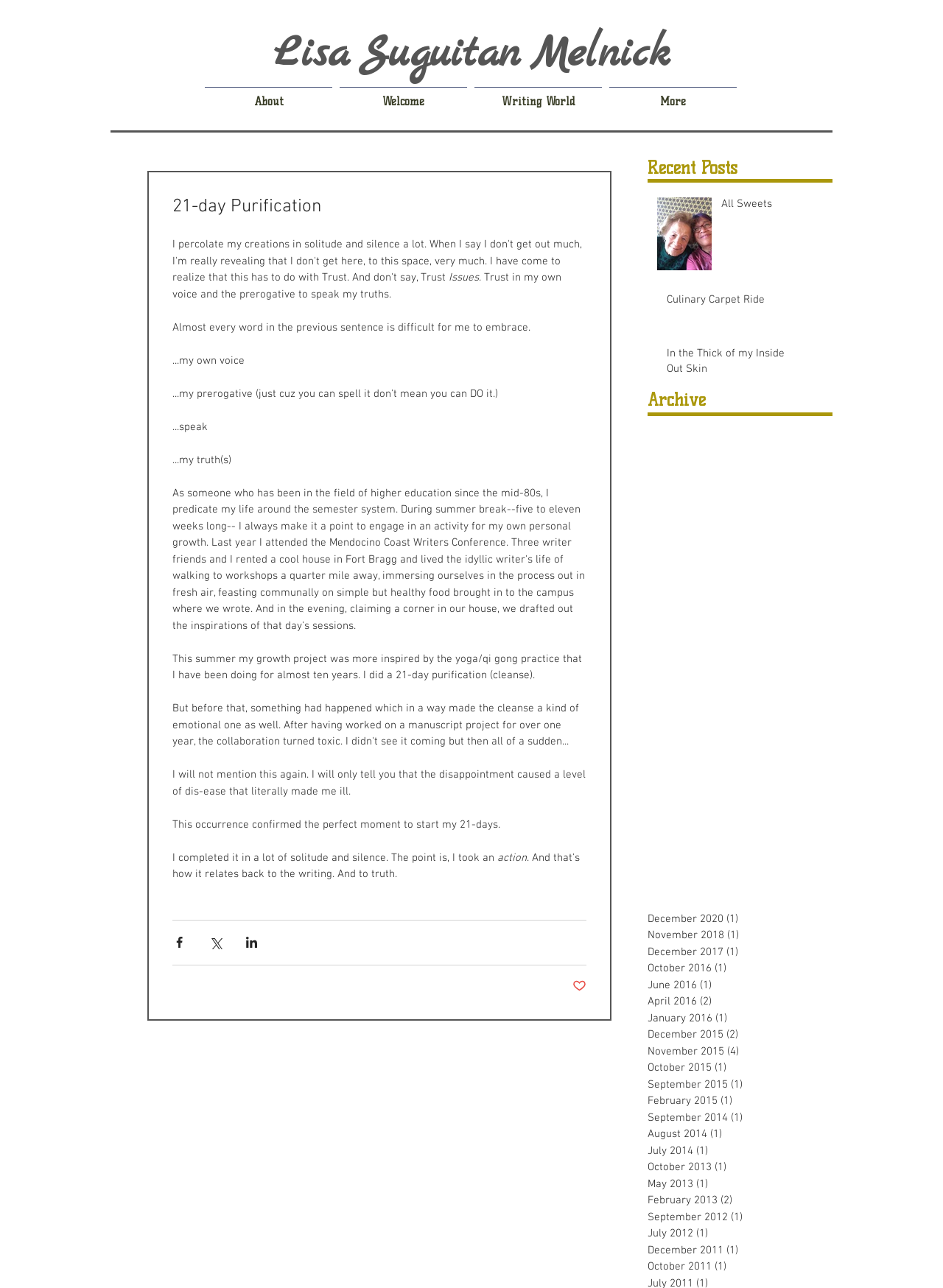Please specify the bounding box coordinates for the clickable region that will help you carry out the instruction: "Read the 'Recent Posts'".

[0.687, 0.121, 0.859, 0.141]